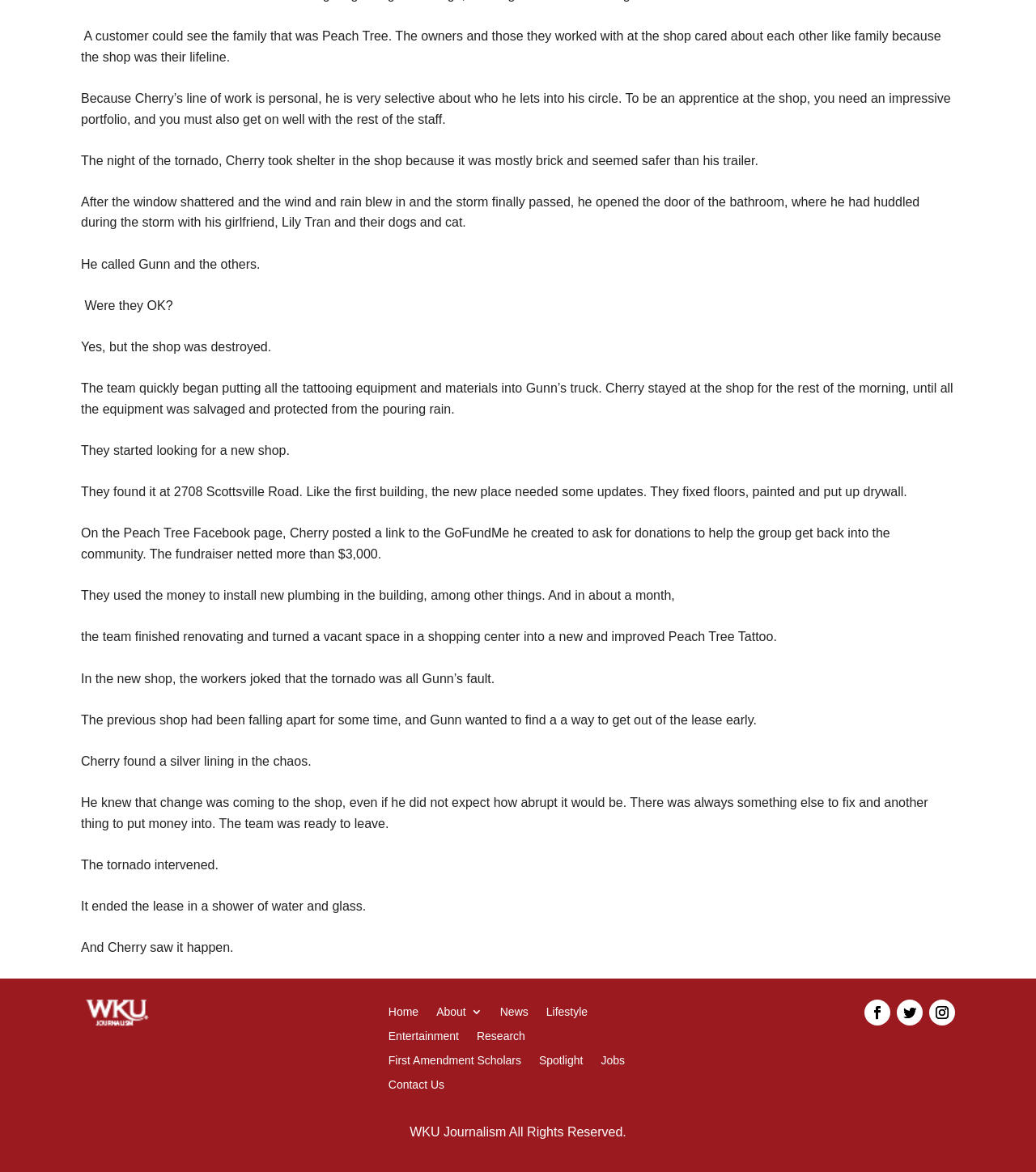Determine the bounding box coordinates of the element's region needed to click to follow the instruction: "Click on the 'About' link". Provide these coordinates as four float numbers between 0 and 1, formatted as [left, top, right, bottom].

[0.421, 0.858, 0.465, 0.874]